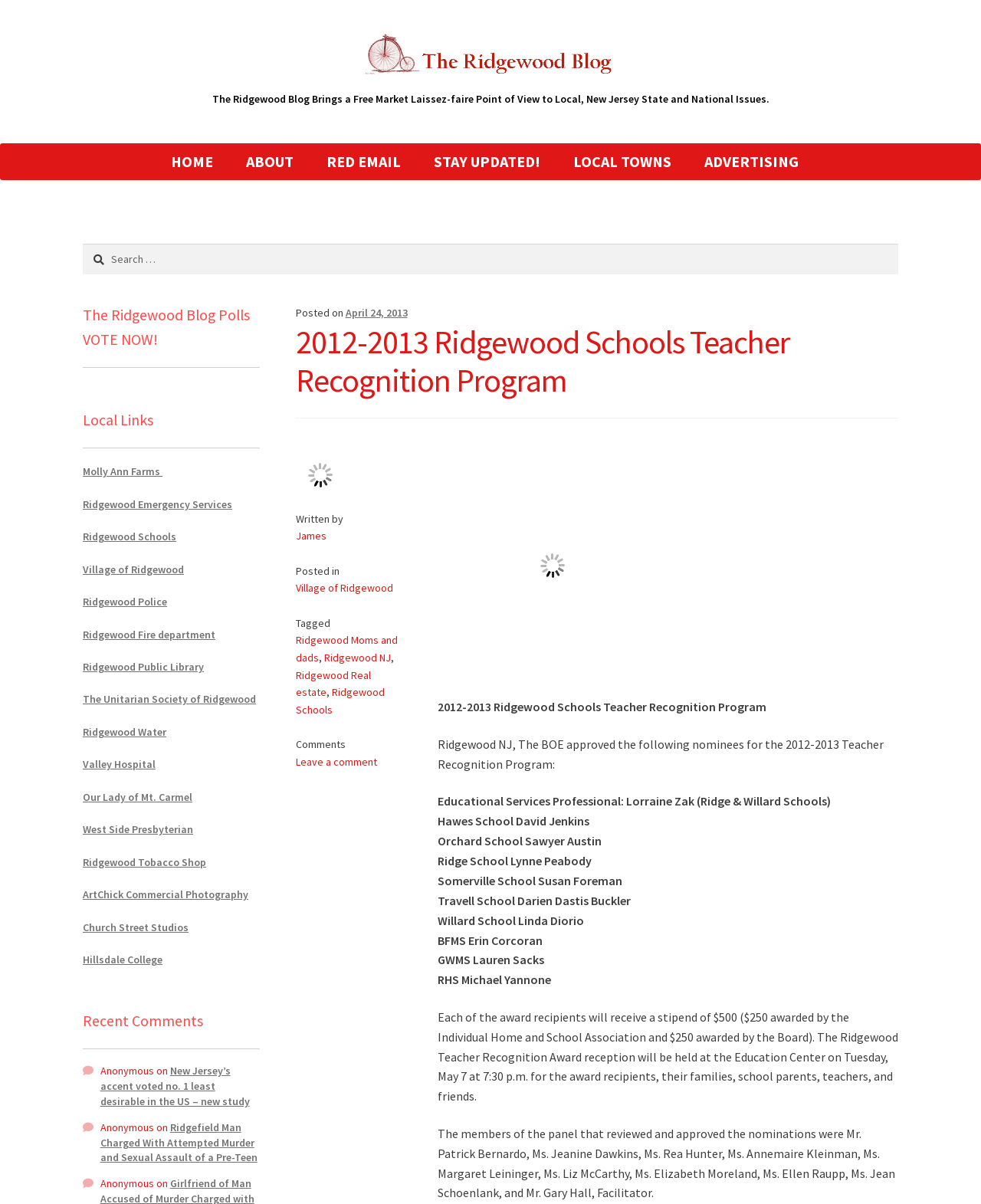What is the date of the post?
Based on the content of the image, thoroughly explain and answer the question.

I found the answer by looking at the post metadata, which usually includes the date of the post. The link element with the text 'April 24, 2013' is likely the date of the post.